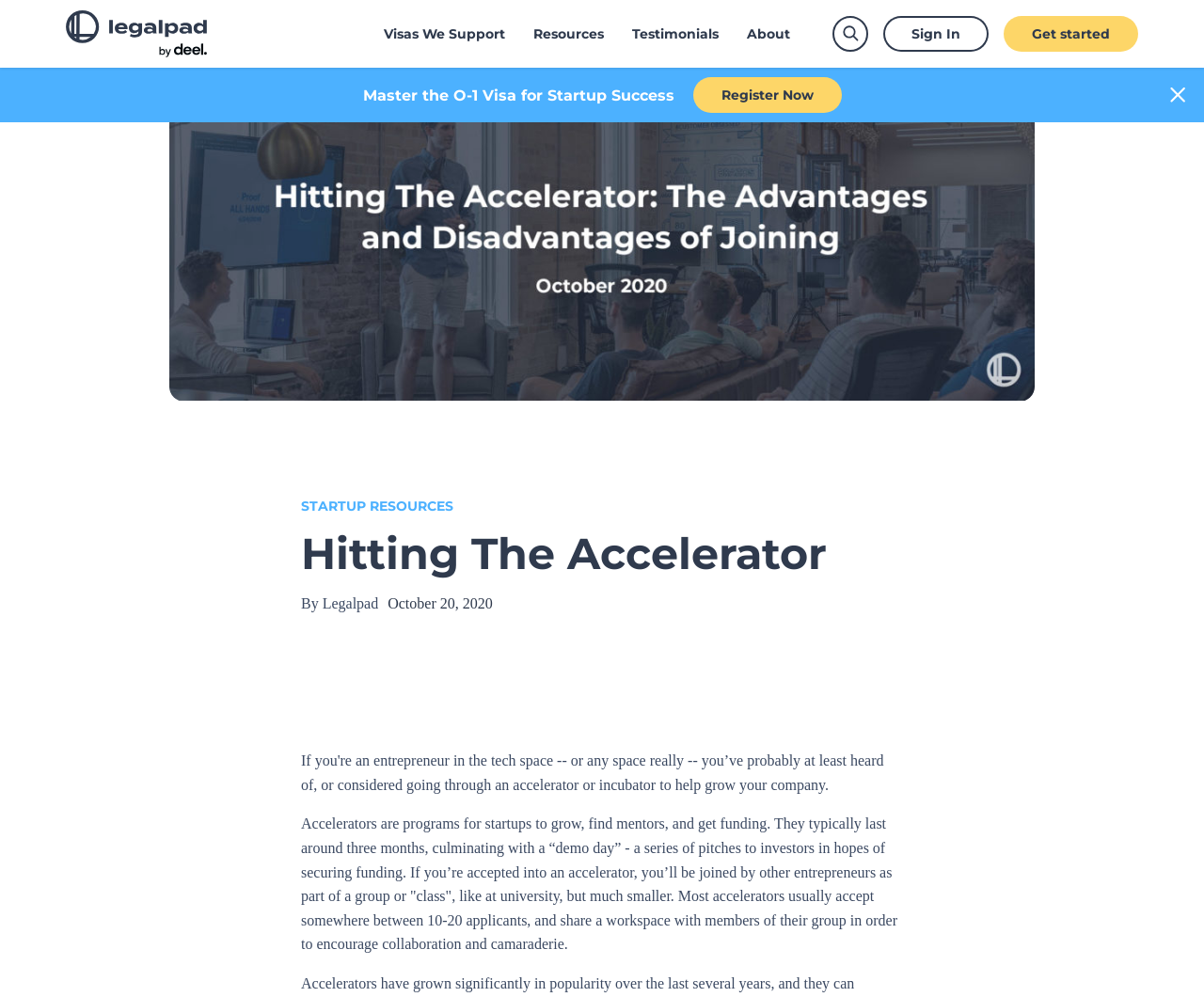What is the topic of the article?
Using the image as a reference, answer the question in detail.

I found the answer by reading the headings and text on the webpage. The heading 'Hitting The Accelerator' and the text 'Accelerators are programs for startups to grow, find mentors, and get funding.' suggest that the topic of the article is accelerators for startups.